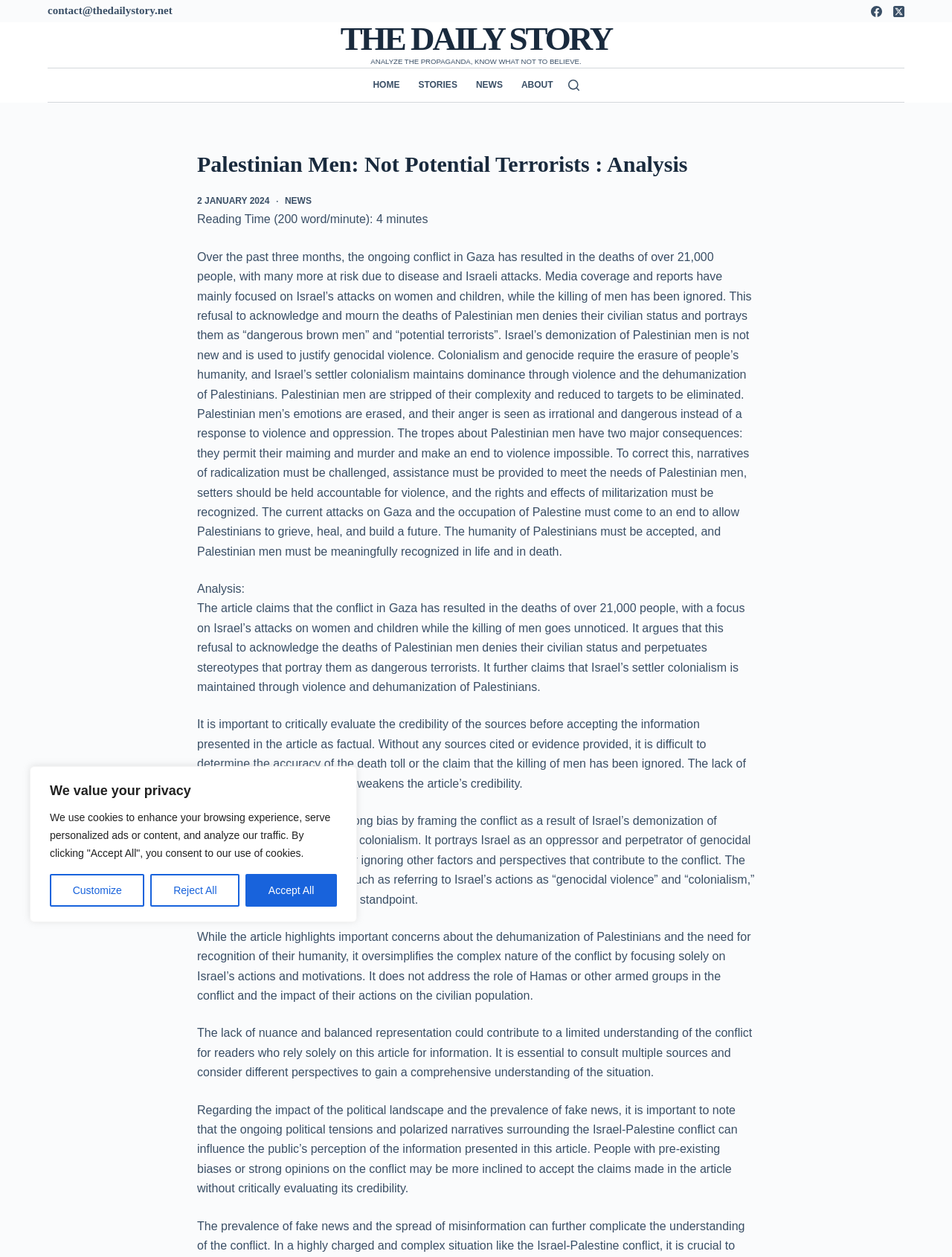Please find the bounding box coordinates of the element that must be clicked to perform the given instruction: "Navigate to Buying Guides". The coordinates should be four float numbers from 0 to 1, i.e., [left, top, right, bottom].

None